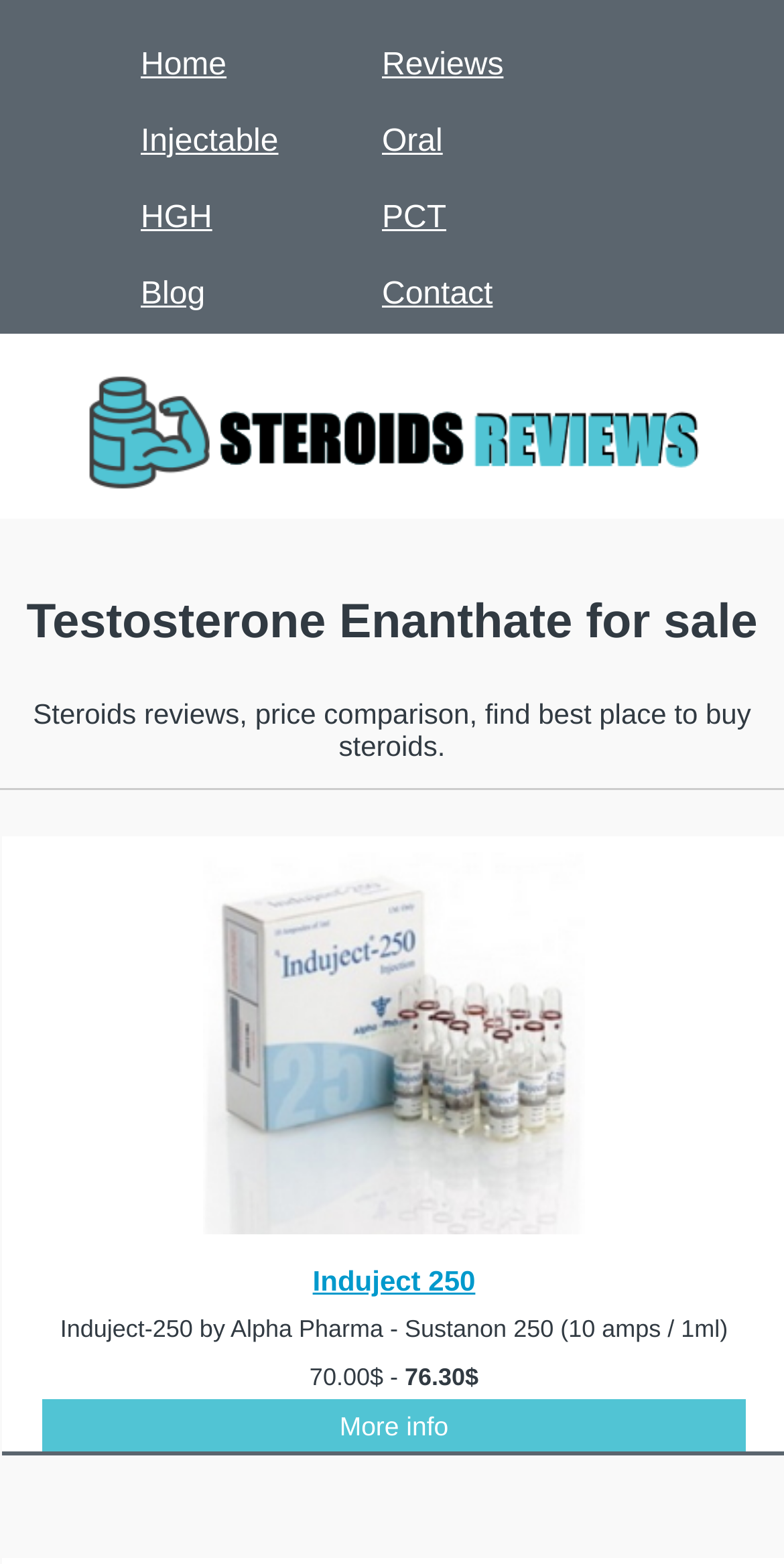Please specify the bounding box coordinates of the area that should be clicked to accomplish the following instruction: "Get more info about Induject 250". The coordinates should consist of four float numbers between 0 and 1, i.e., [left, top, right, bottom].

[0.433, 0.902, 0.572, 0.921]